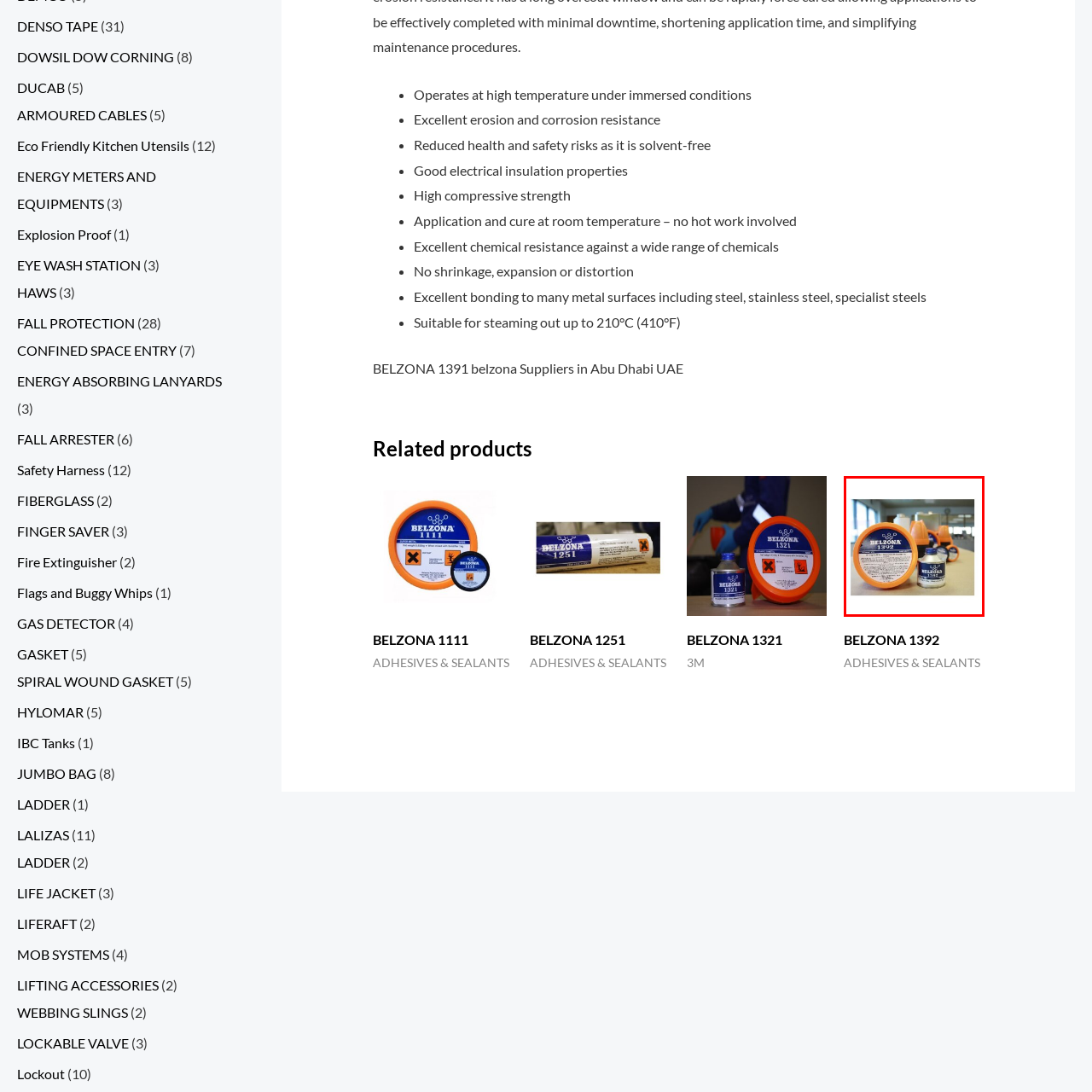Observe the content inside the red rectangle and respond to the question with one word or phrase: 
What is the focus of BELZONA's offerings in Abu Dhabi, UAE?

high-performance adhesives and sealants